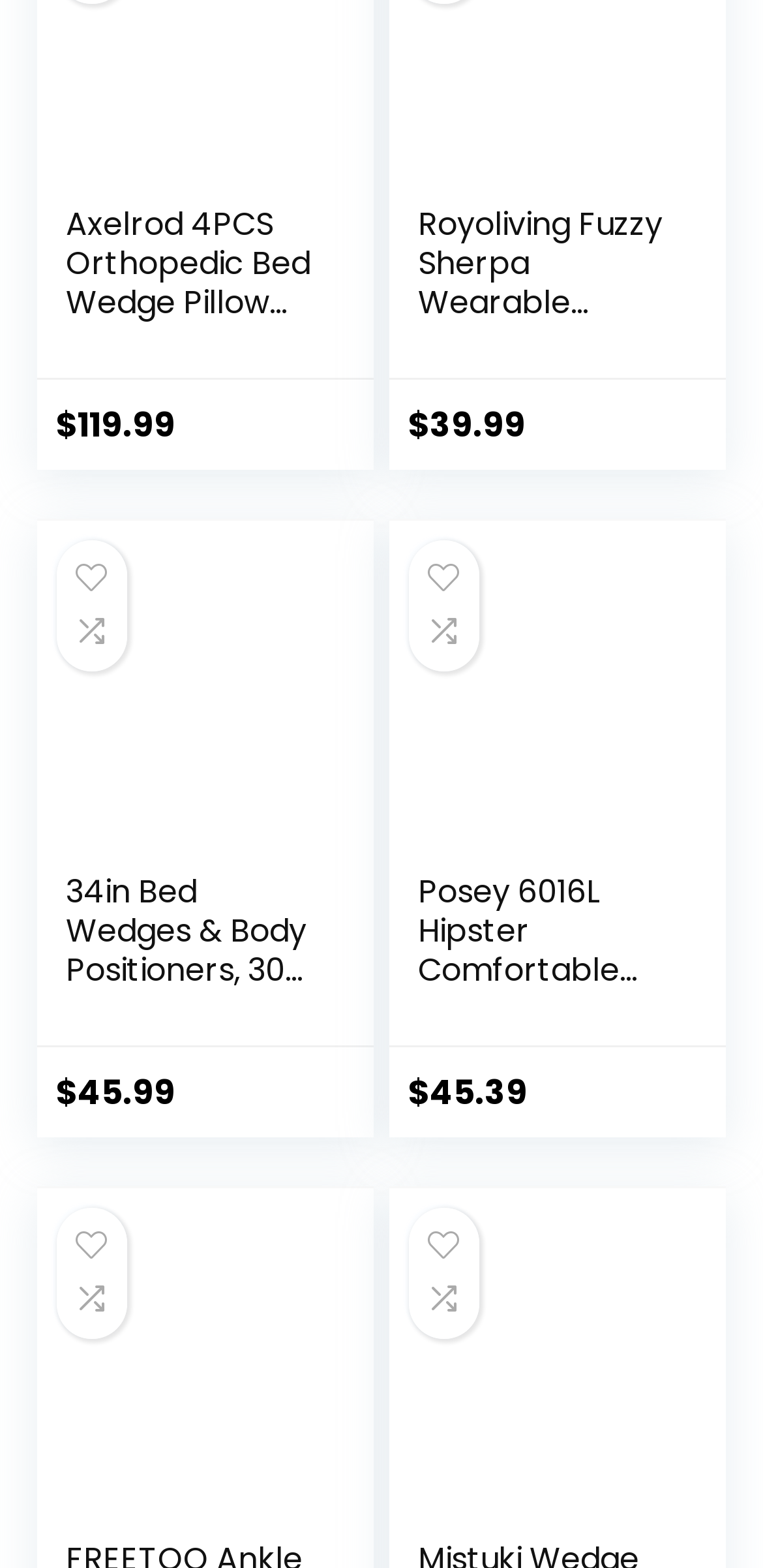What is the price of the Royoliving Fuzzy Sherpa Wearable Fleece Blanket?
Can you offer a detailed and complete answer to this question?

I found the price of the Royoliving Fuzzy Sherpa Wearable Fleece Blanket by looking at the StaticText element next to the product heading, which displays the price as '$39.99'.